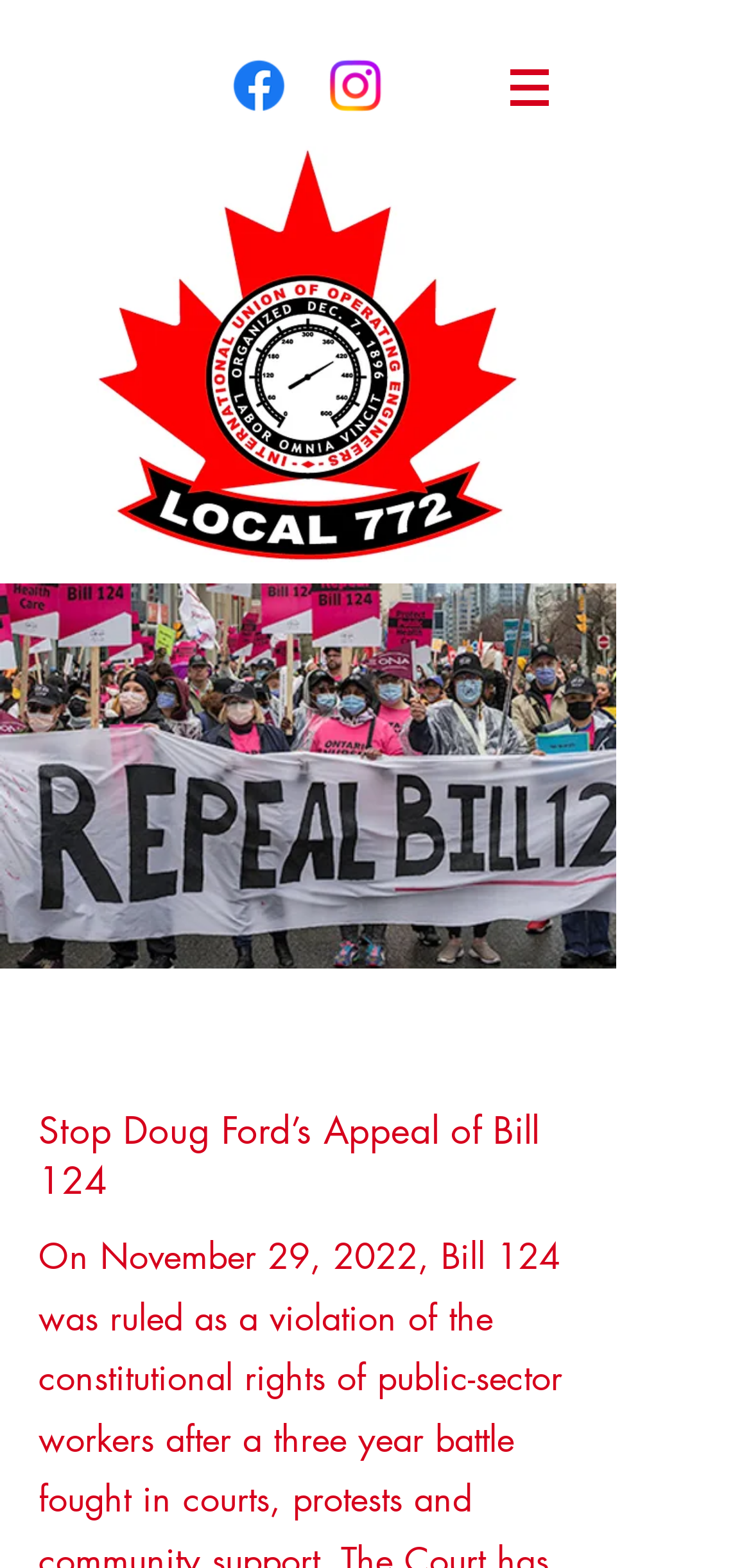Give a detailed account of the webpage.

The webpage appears to be a news story page from IUOE Local 772. At the top left, there is a social bar with two links, Facebook and Instagram, each accompanied by an image. Below the social bar, there is a large IUOE logo taking up most of the top section of the page. 

To the right of the logo, there is a navigation menu labeled "Site" with a button that has a popup menu. The button is accompanied by a small image. 

On the left side of the page, there is a large image of a person, likely Bill 124, taking up most of the middle section of the page. Above this image, there is a heading that reads "Stop Doug Ford’s Appeal of Bill 124", which suggests that the news story is about a political issue related to Bill 124.